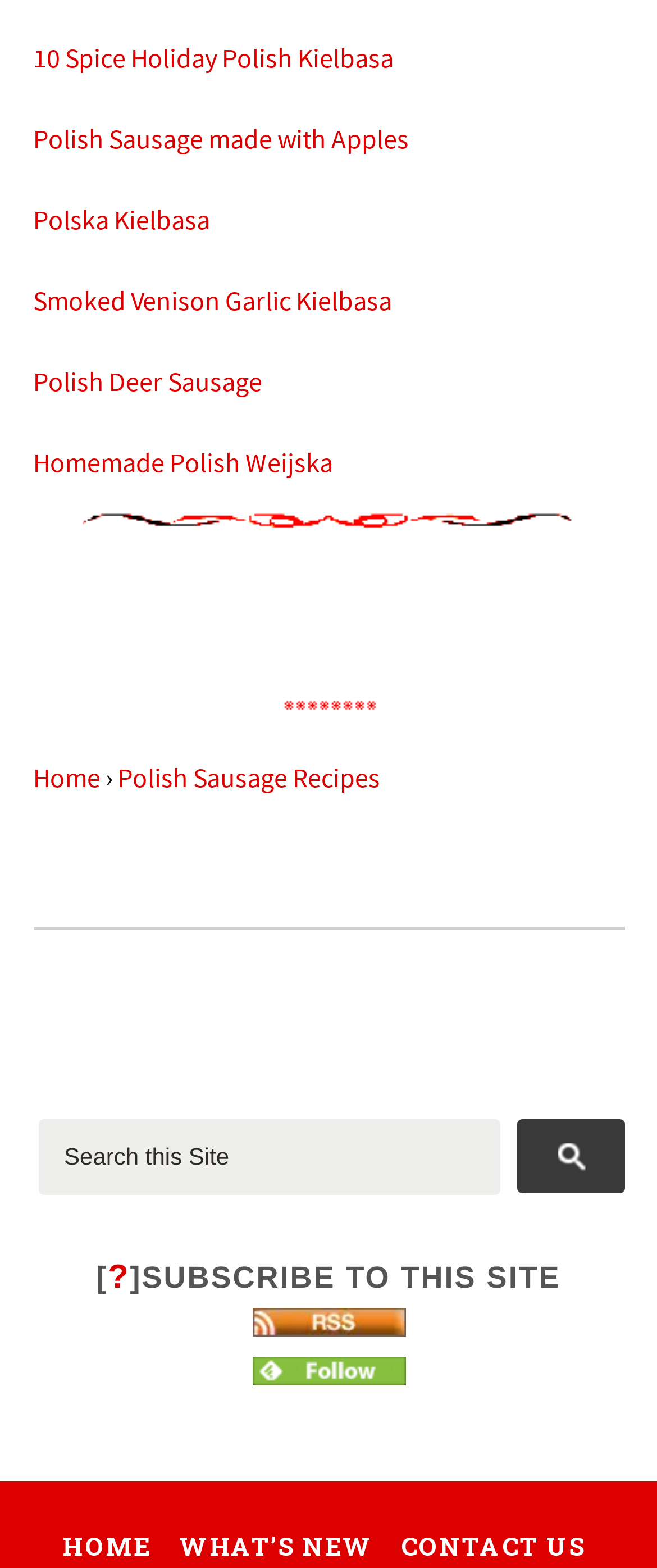Find the bounding box coordinates of the area that needs to be clicked in order to achieve the following instruction: "Subscribe to this site". The coordinates should be specified as four float numbers between 0 and 1, i.e., [left, top, right, bottom].

[0.198, 0.804, 0.854, 0.825]